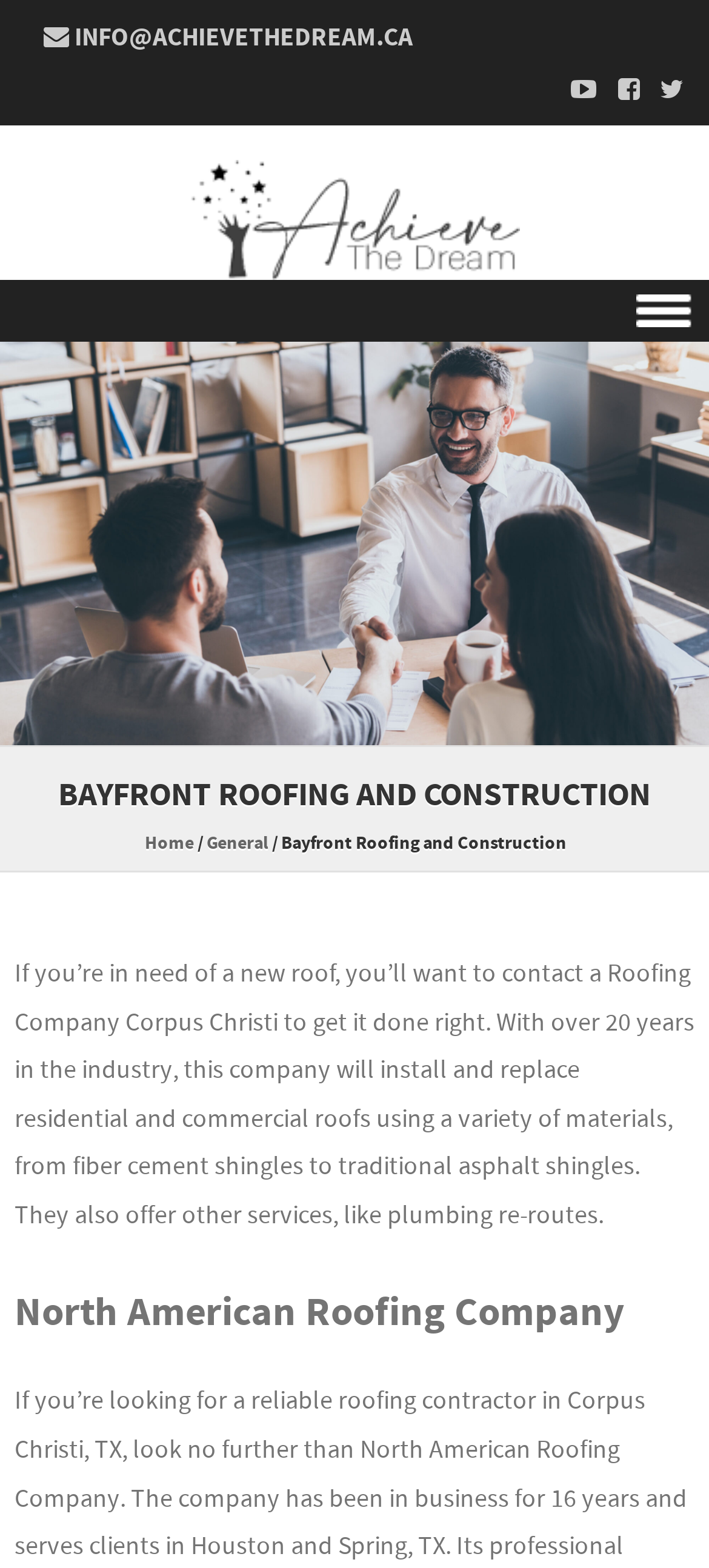Could you locate the bounding box coordinates for the section that should be clicked to accomplish this task: "Go to the Home page".

[0.204, 0.529, 0.274, 0.546]